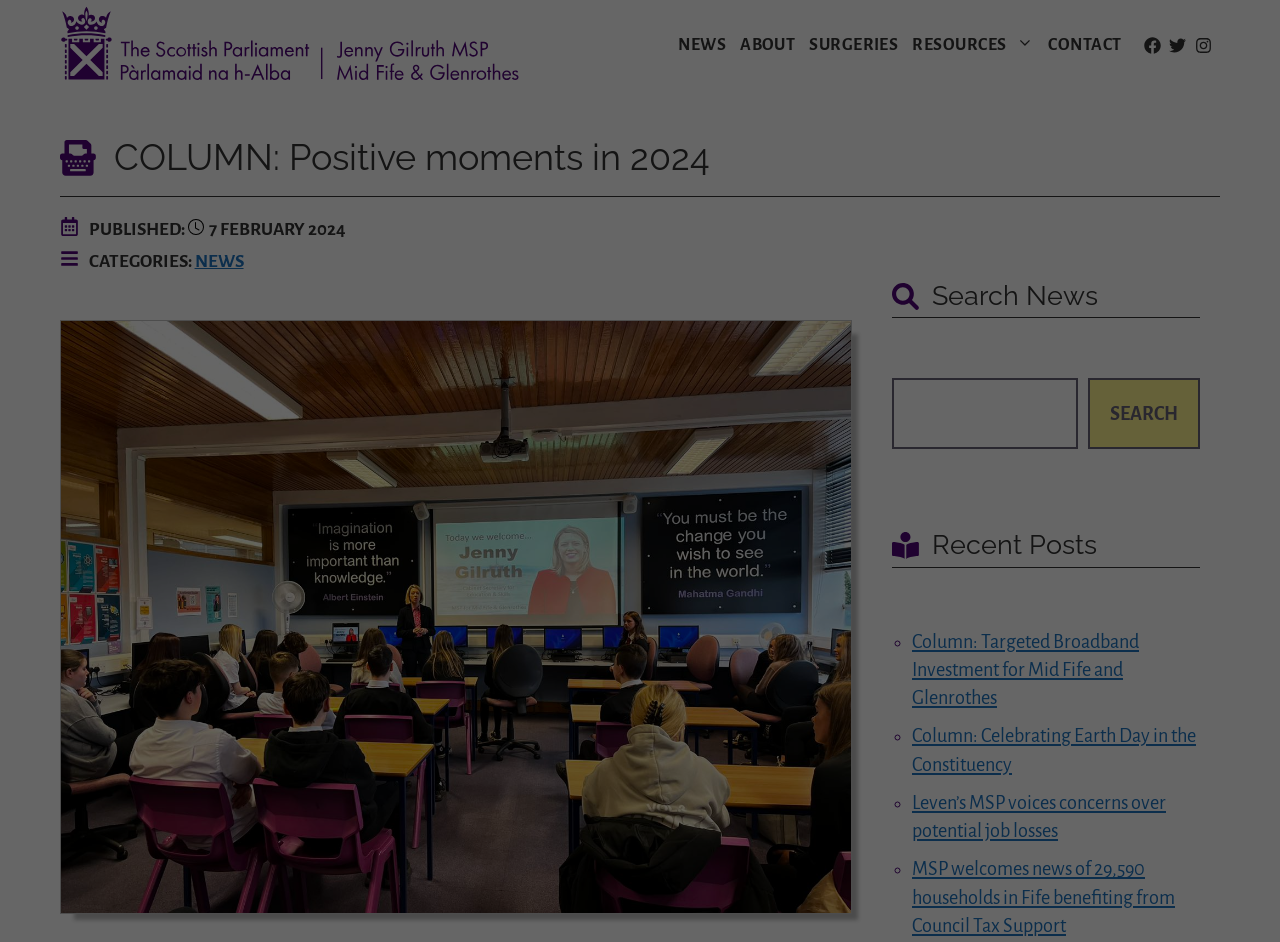Create a detailed description of the webpage's content and layout.

The webpage appears to be a blog or news article page, specifically featuring a column written by Jenny Gilruth MSP, Mid Fife and Glenrothes. At the top of the page, there is a navigation bar with links to "NEWS", "ABOUT", "SURGERIES", "RESOURCES", and "CONTACT". Below the navigation bar, there is a heading that reads "COLUMN: Positive moments in 2024".

To the left of the heading, there is a small image of Jenny Gilruth MSP, Mid Fife and Glenrothes. Below the heading, there is a publication date and time, "7 FEBRUARY 2024", and a category label "NEWS". 

On the right side of the page, there are three complementary sections. The first section has a heading "Search News" and a search box with a "SEARCH" button. The second section has a heading "Recent Posts" and lists four recent news articles with bullet points, including "Column: Targeted Broadband Investment for Mid Fife and Glenrothes", "Column: Celebrating Earth Day in the Constituency", "Leven’s MSP voices concerns over potential job losses", and "MSP welcomes news of 29,590 households in Fife benefiting from Council Tax Support". 

At the bottom of the page, there is a small text that reads "Cookies".